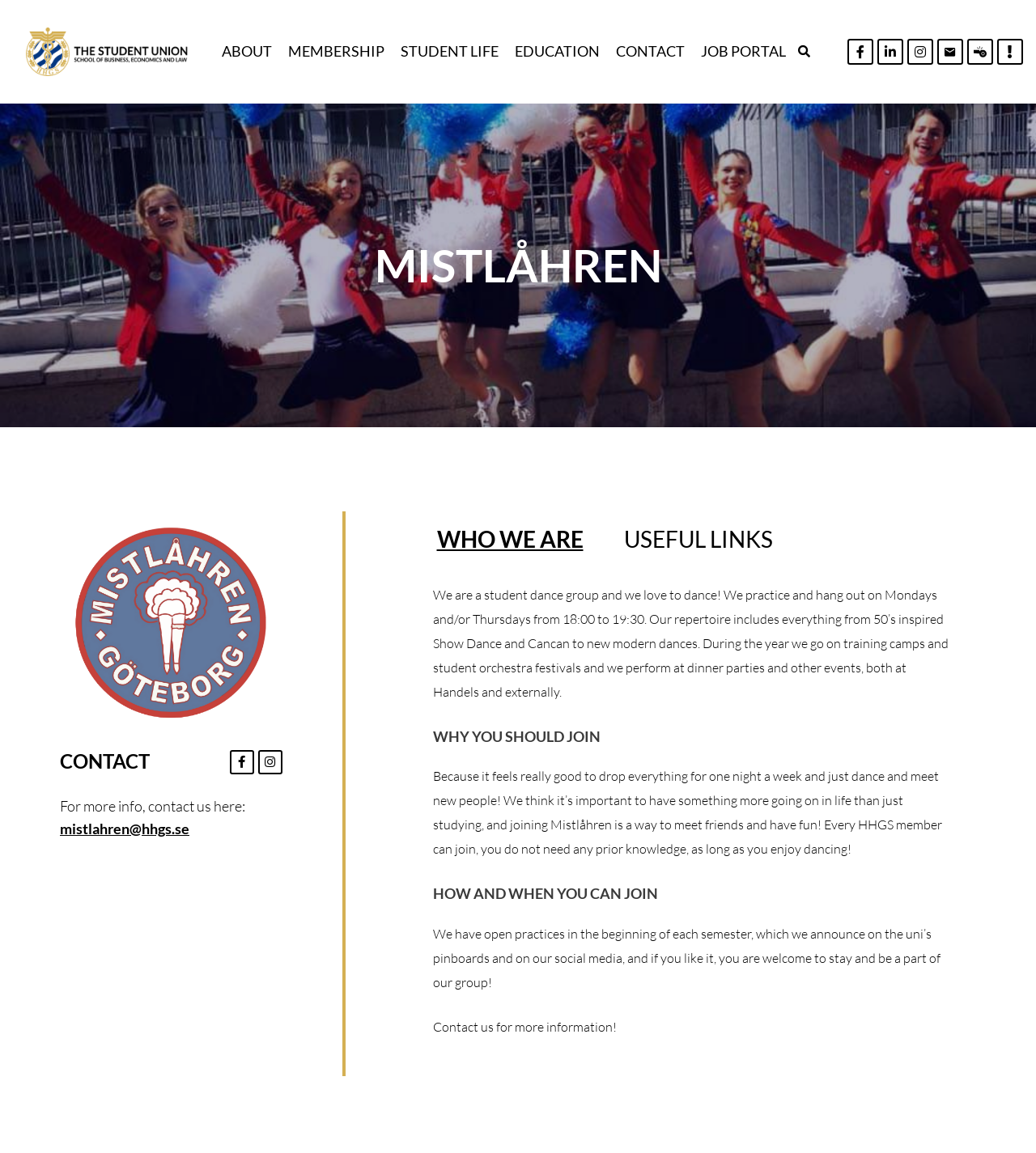Find the bounding box coordinates of the element to click in order to complete this instruction: "Switch to WHO WE ARE tab". The bounding box coordinates must be four float numbers between 0 and 1, denoted as [left, top, right, bottom].

[0.402, 0.444, 0.582, 0.491]